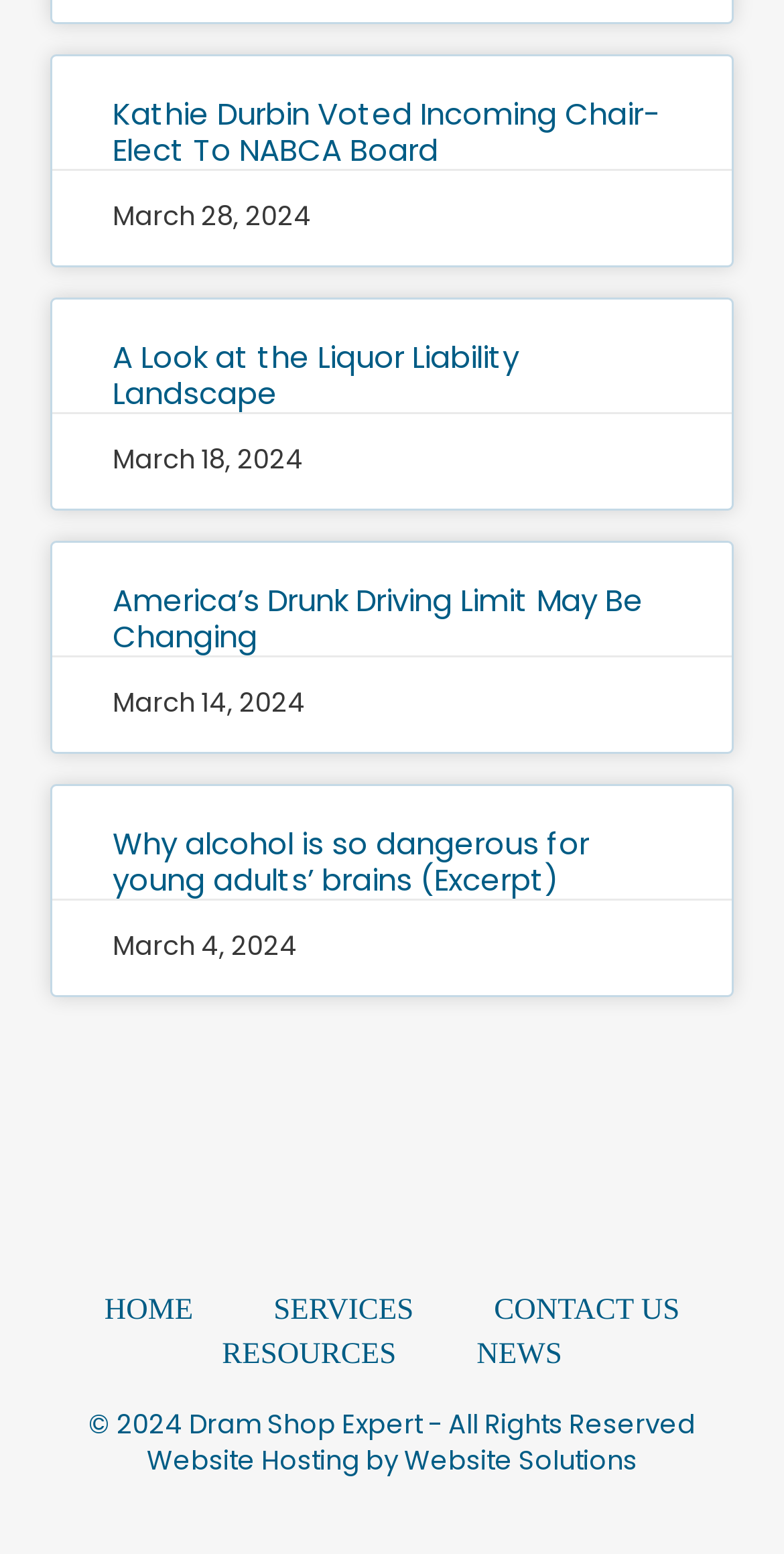Determine the bounding box coordinates for the clickable element to execute this instruction: "view article about liquor liability". Provide the coordinates as four float numbers between 0 and 1, i.e., [left, top, right, bottom].

[0.144, 0.216, 0.662, 0.266]